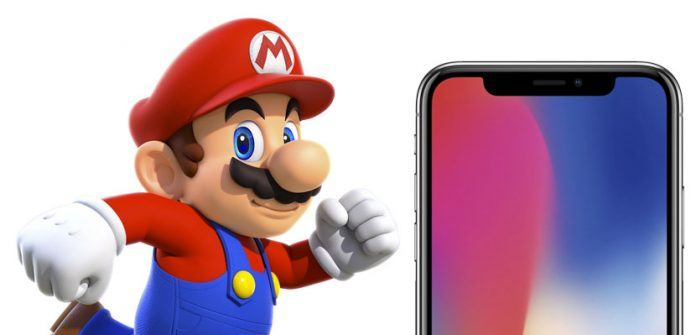What type of display does the iPhone X have?
Give a detailed explanation using the information visible in the image.

The caption specifically mentions that the iPhone X features a 'vibrant edge-to-edge OLED display', which suggests that the device is equipped with an Organic Light-Emitting Diode display, known for its high-quality visuals and vibrant colors.